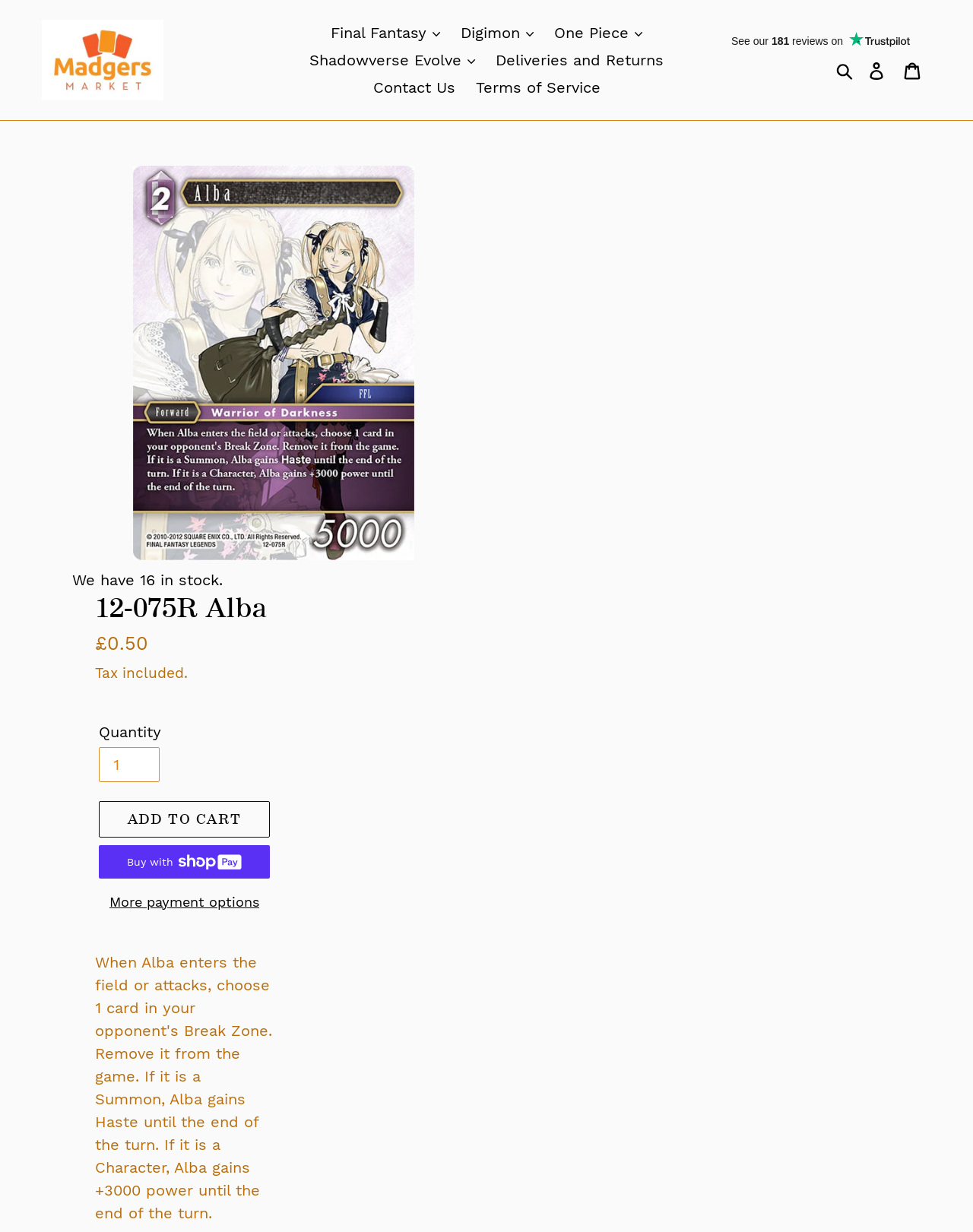What is the function of the button with the text 'Add to cart'?
Using the image, answer in one word or phrase.

Add item to cart